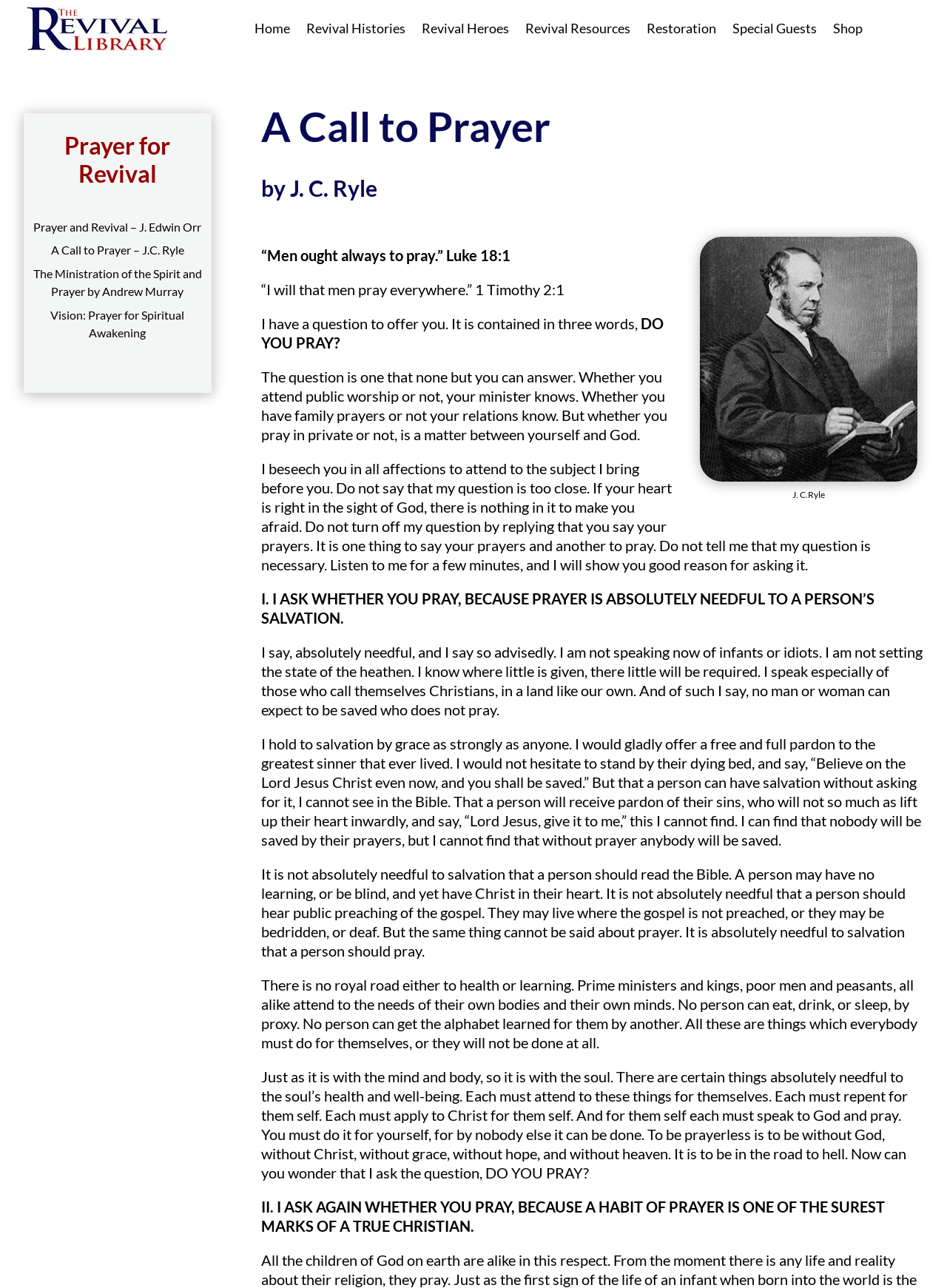Write an exhaustive caption that covers the webpage's main aspects.

This webpage is about a Christian sermon titled "A Call to Prayer" by J.C. Ryle. At the top, there is a navigation menu with links to different sections of the website, including "Home", "Revival Histories", "Revival Heroes", and "Shop". Below the navigation menu, there is a heading that reads "Prayer for Revival" with several links to related sermons.

The main content of the webpage is a sermon by J.C. Ryle, which starts with a quote from Luke 18:1, "“Men ought always to pray.”". The sermon is divided into sections, with headings and paragraphs of text. The text discusses the importance of prayer in a Christian's life, emphasizing that it is absolutely necessary for salvation. The sermon also explains that prayer is a personal responsibility and cannot be done by proxy.

On the right side of the webpage, there is an image of J.C. Ryle. The sermon text is arranged in a single column, with headings and paragraphs flowing from top to bottom. The text is dense, with no images or breaks, except for the image of J.C. Ryle. Overall, the webpage has a simple and traditional design, with a focus on presenting the sermon text in a clear and readable format.